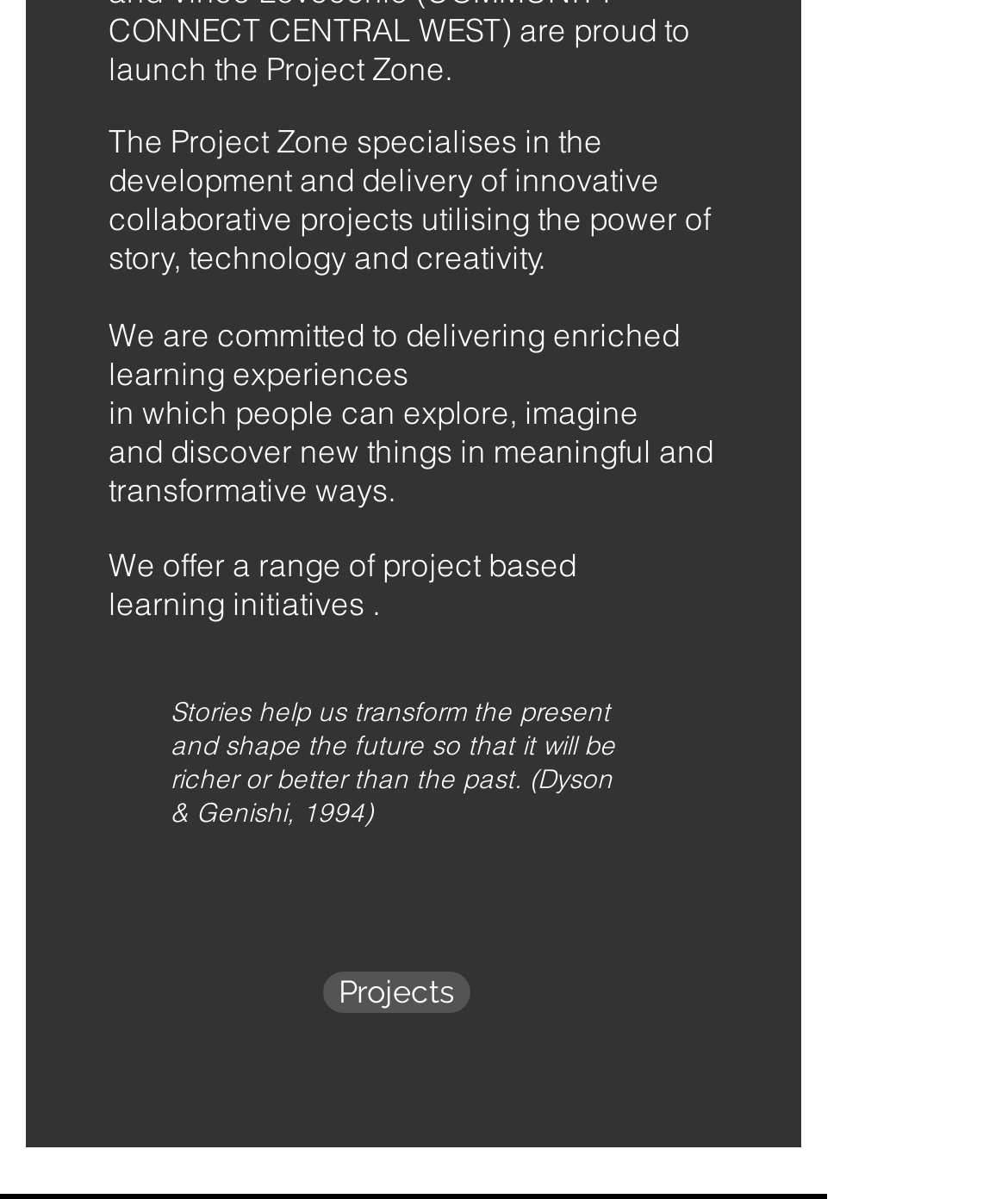Locate the bounding box coordinates for the element described below: "Projects". The coordinates must be four float values between 0 and 1, formatted as [left, top, right, bottom].

[0.321, 0.811, 0.467, 0.845]